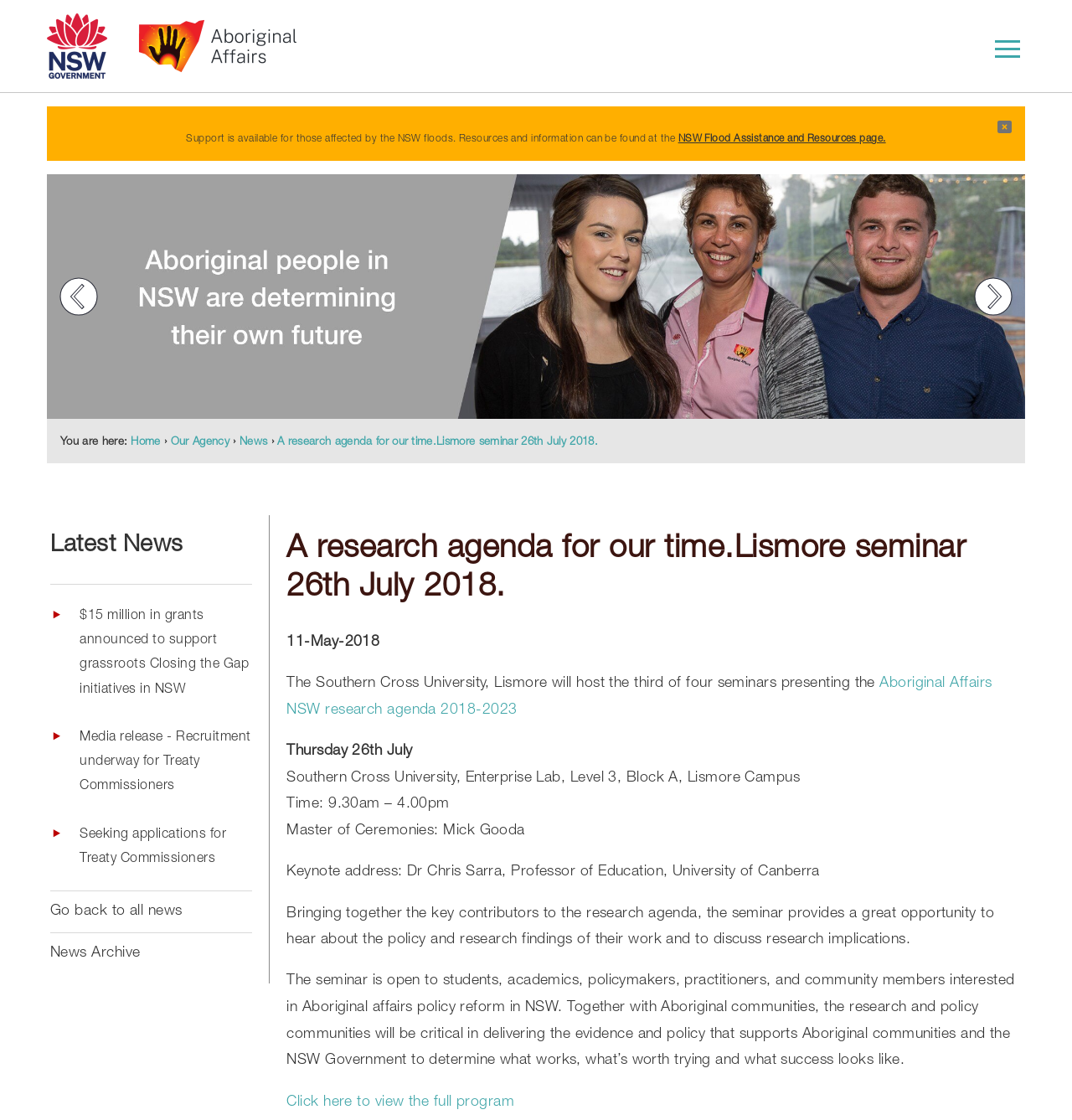Specify the bounding box coordinates of the element's area that should be clicked to execute the given instruction: "Go to Home page". The coordinates should be four float numbers between 0 and 1, i.e., [left, top, right, bottom].

[0.051, 0.132, 0.088, 0.145]